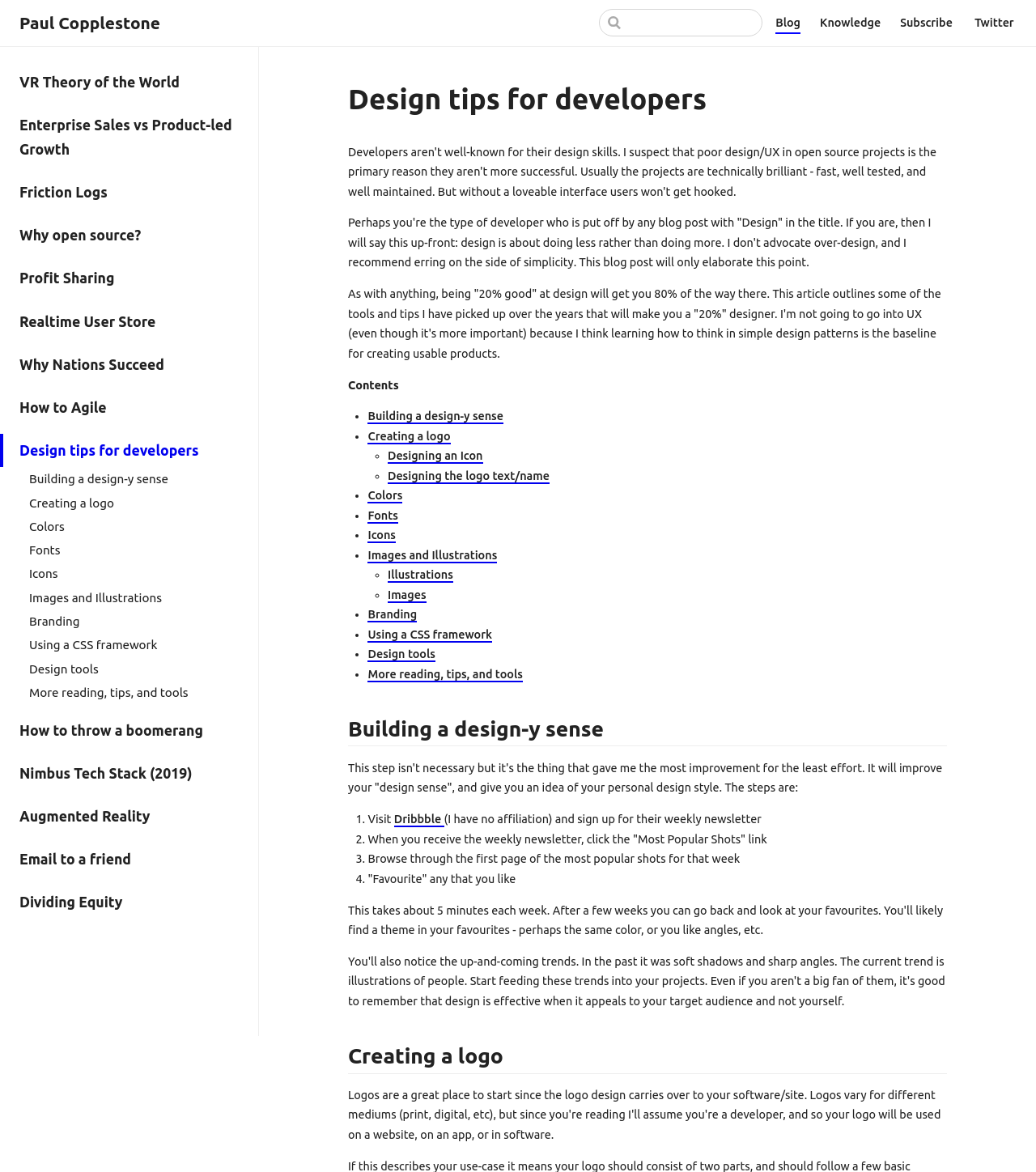Specify the bounding box coordinates for the region that must be clicked to perform the given instruction: "Read the article about design tips for developers".

[0.0, 0.37, 0.249, 0.399]